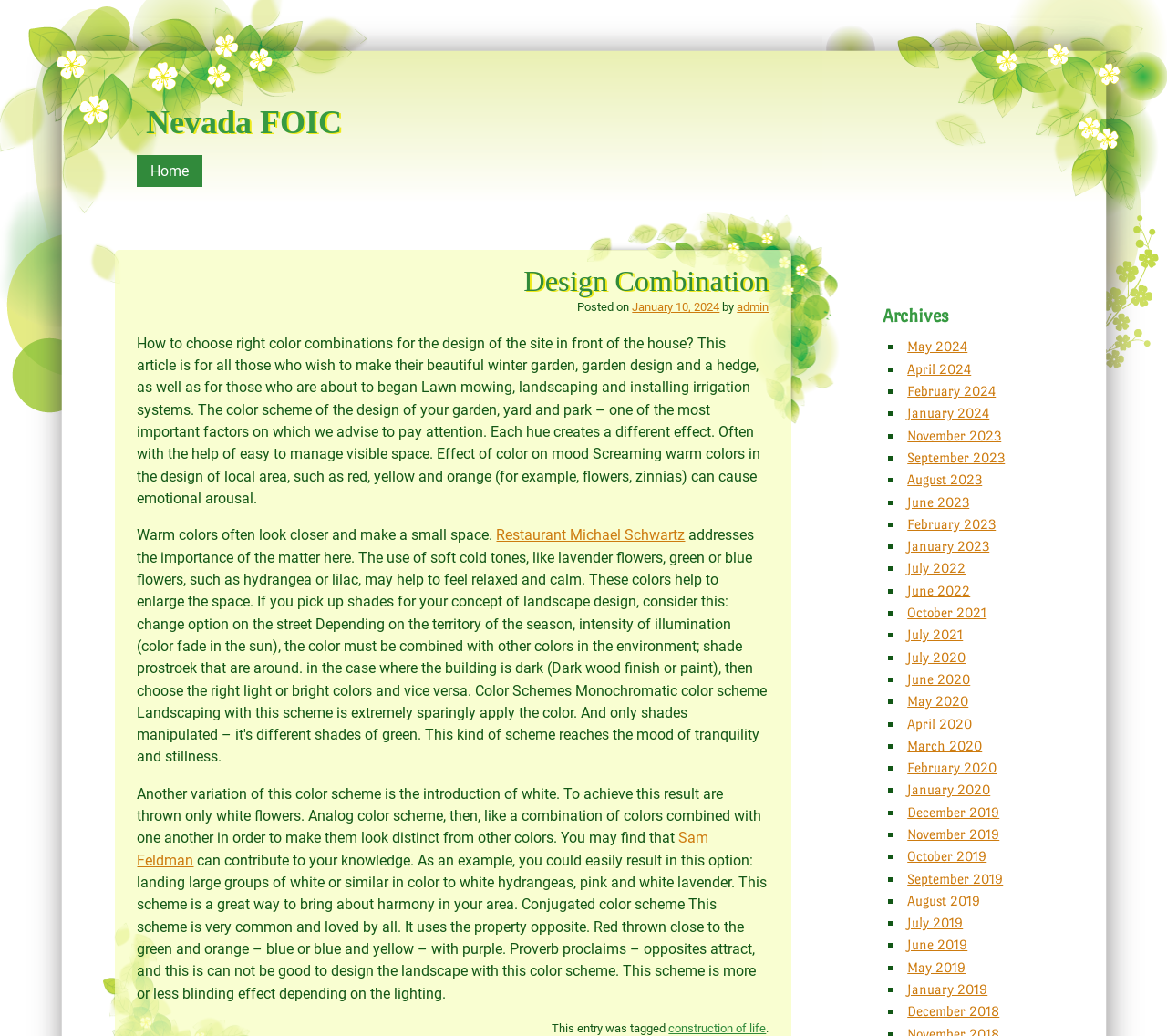Describe every aspect of the webpage comprehensively.

This webpage is about the Nevada FOIC, with a focus on design combinations for a site in front of a house. At the top, there is a heading "Nevada FOIC" and a link to the same name. Below it, there is a "Menu" heading with a link to "Skip to content" and another link to "Home". 

The main content of the page is an article about choosing the right color combinations for garden design. The article is titled "How to choose right color combinations for the design of the site in front of the house? This article is for all those who wish to make their beautiful winter garden, garden design and a hedge, as well as for those who are about to began Lawn mowing, landscaping and installing irrigation systems." The article discusses the importance of color schemes in garden design, explaining how different colors can create different effects and moods. It also provides examples of color schemes, such as warm colors, analog color schemes, and conjugated color schemes.

On the right side of the page, there is a list of archives, with links to different months and years, from May 2024 to June 2019. Each link is preceded by a list marker "■".